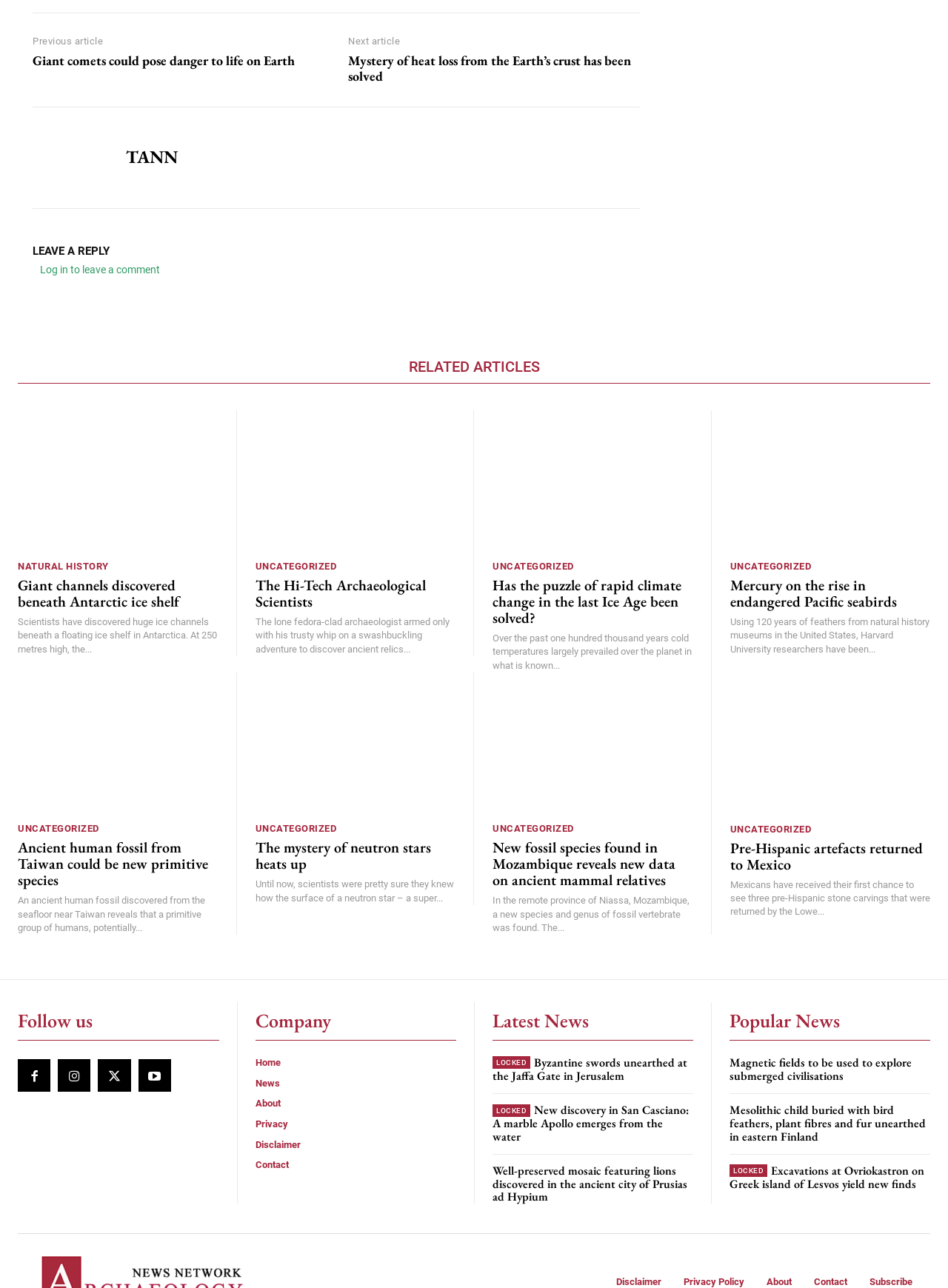Use a single word or phrase to answer the question: 
What is the purpose of the 'LEAVE A REPLY' section?

To leave a comment